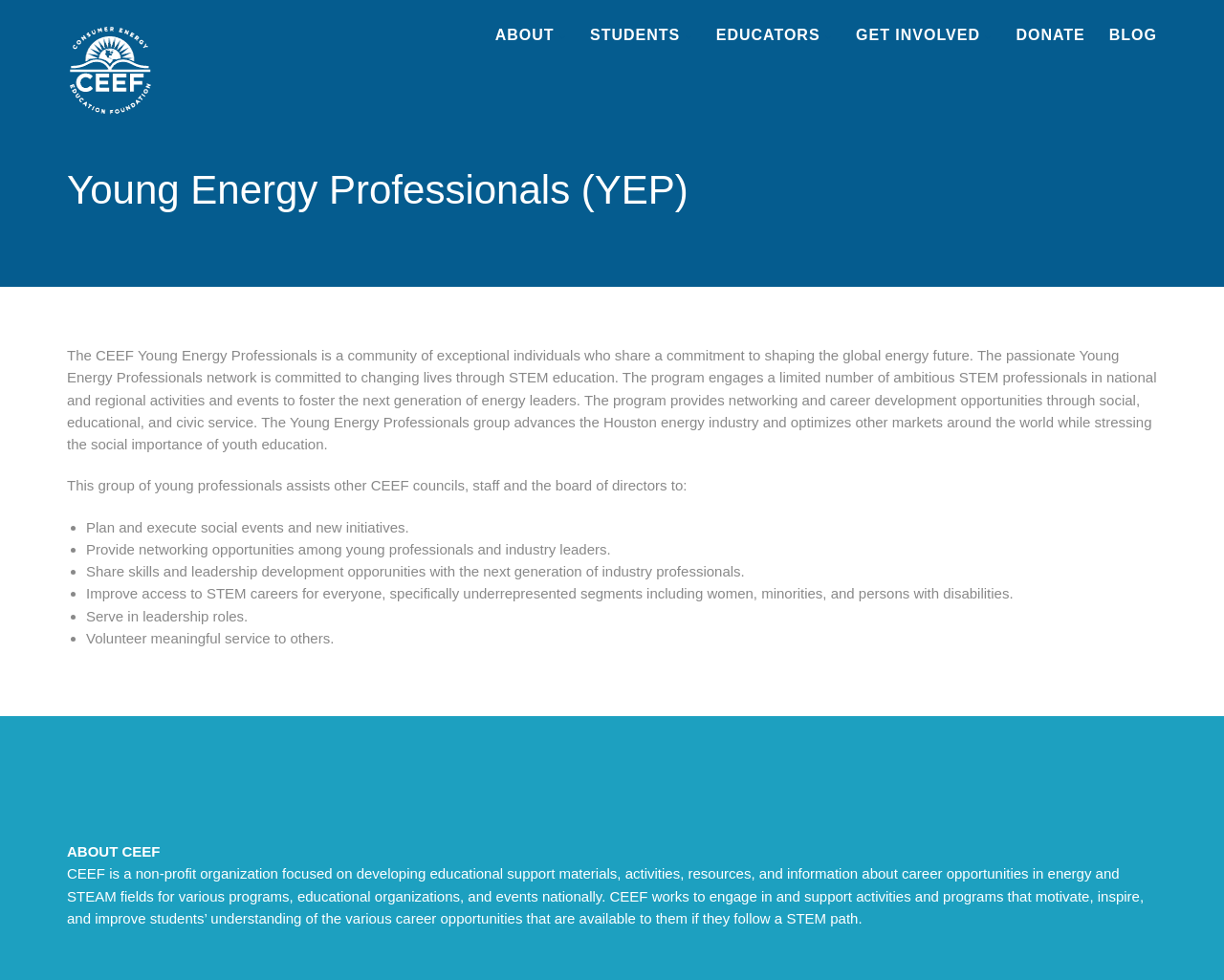Locate the bounding box of the UI element described in the following text: "Get Involved".

[0.699, 0.012, 0.81, 0.06]